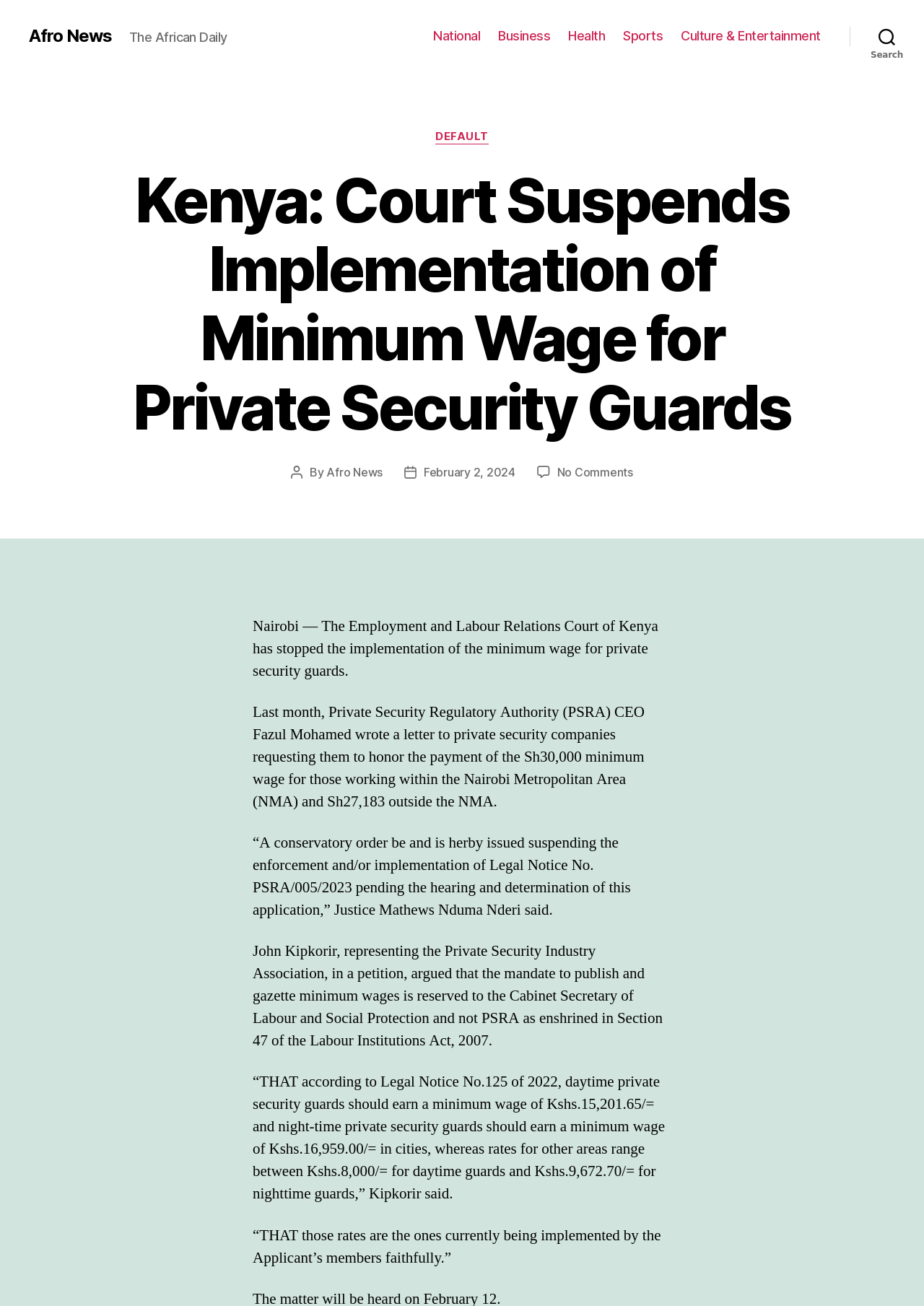Based on the image, provide a detailed response to the question:
Who is the author of the article?

The author of the article is mentioned as 'Afro News' which is a link, and it can be found below the article title and above the post date.